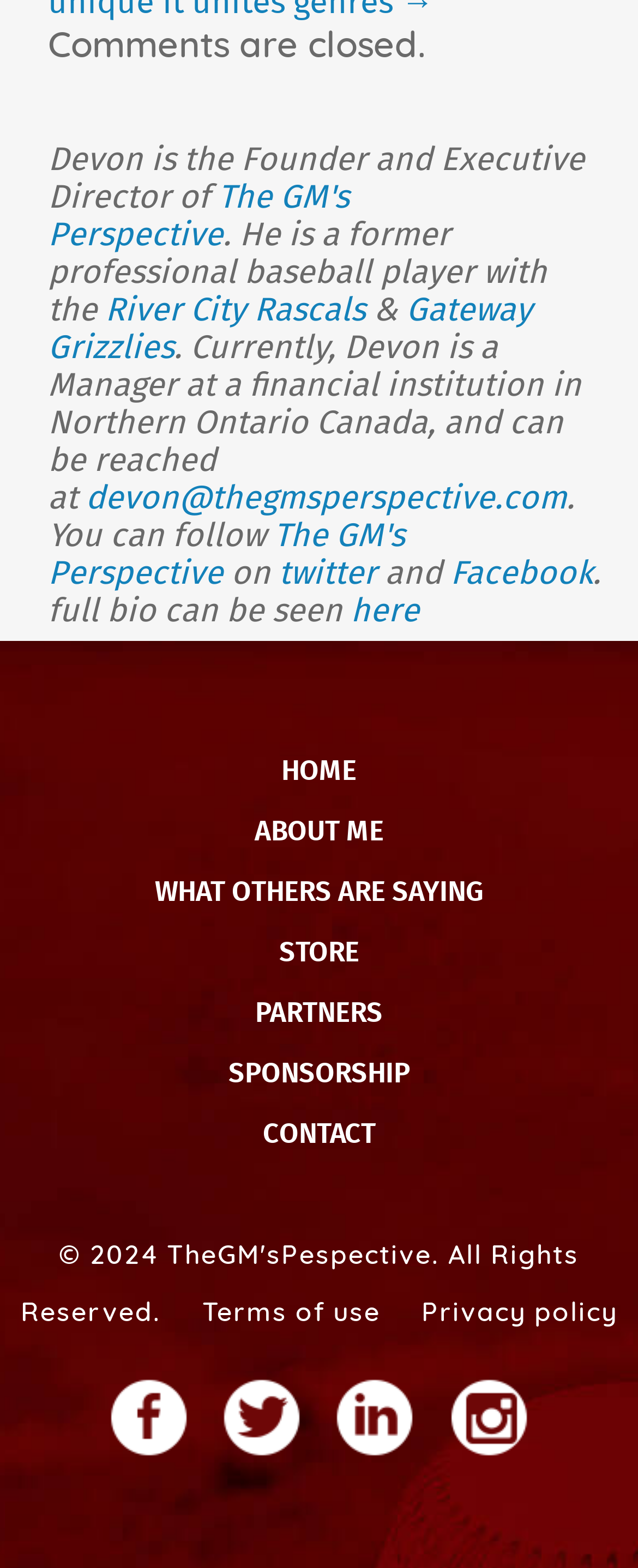Identify the bounding box coordinates for the UI element described as follows: The GM's Perspective. Use the format (top-left x, top-left y, bottom-right x, bottom-right y) and ensure all values are floating point numbers between 0 and 1.

[0.075, 0.325, 0.634, 0.379]